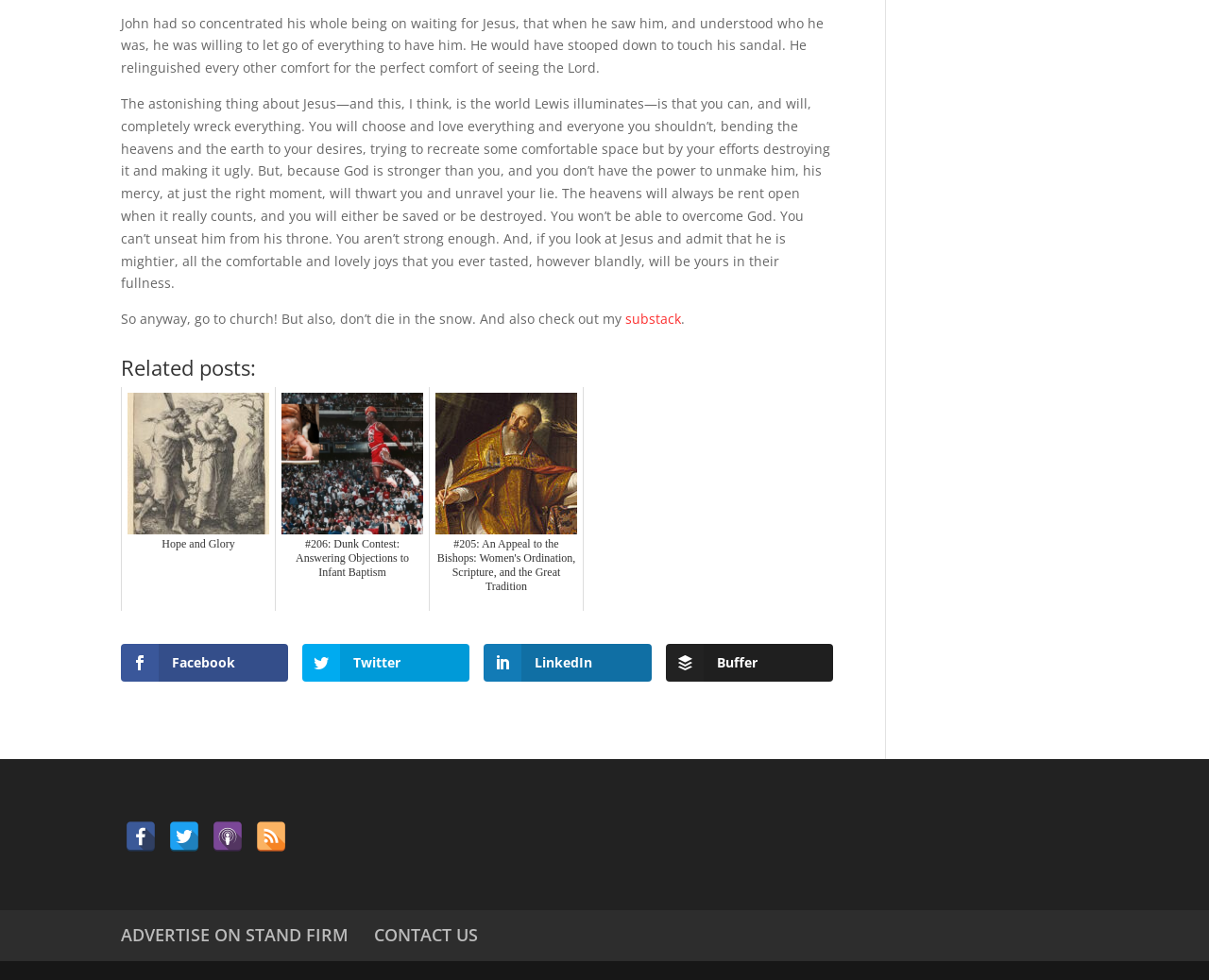What is the topic of the first paragraph? Based on the image, give a response in one word or a short phrase.

Jesus